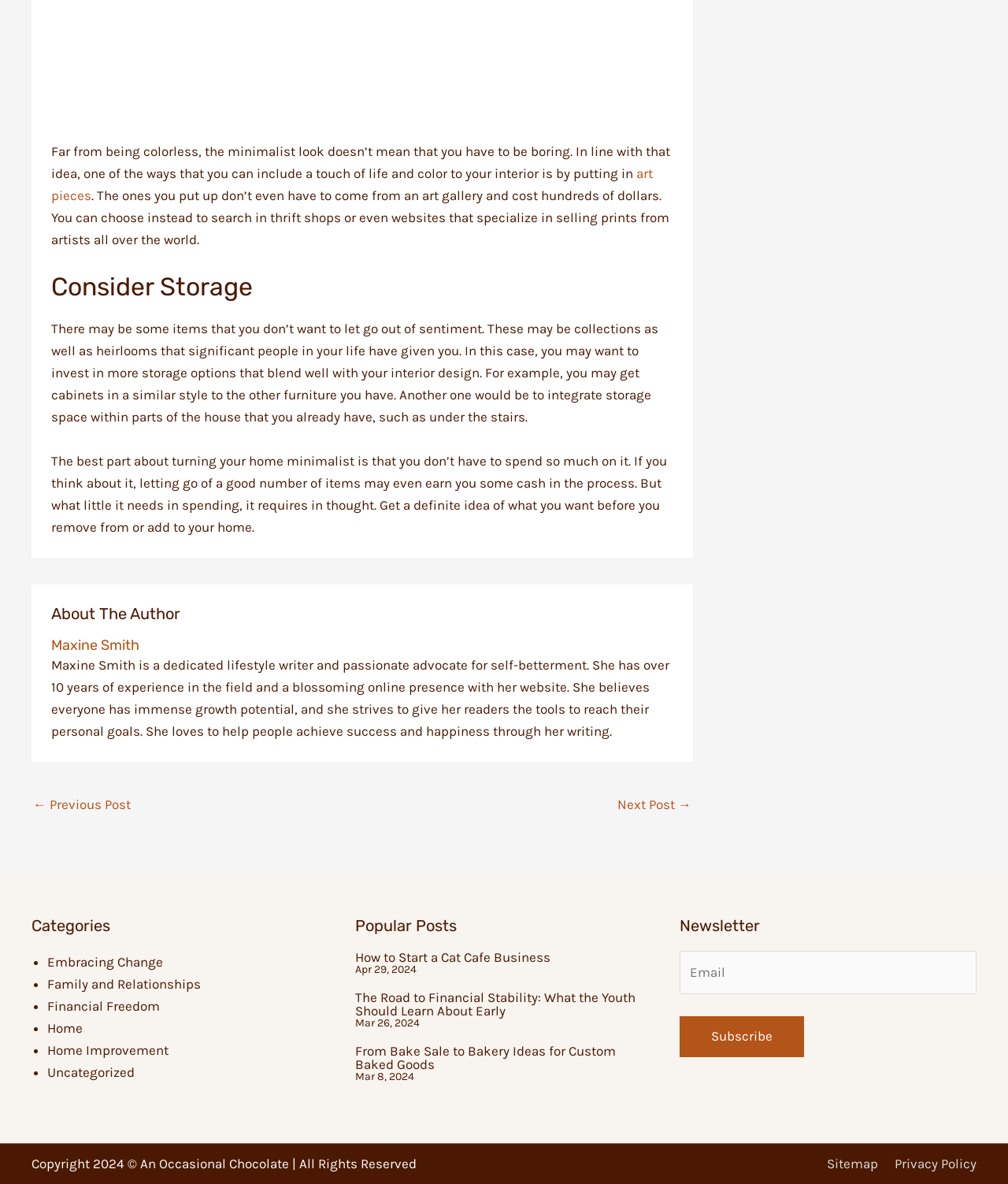Provide a brief response to the question below using a single word or phrase: 
Who is the author of the article?

Maxine Smith